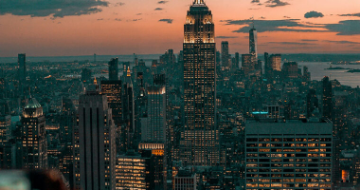Explain the image in detail, mentioning the main subjects and background elements.

The image beautifully captures a breathtaking skyline view of New York City during sunset, with the iconic Empire State Building prominently featured at its center. The warm hues of orange and pink in the sky contrast against the cool, dark silhouettes of the surrounding skyscrapers. This panoramic scene conveys a sense of urban vibrancy and the dynamic spirit of the city, reflecting the endless energy of life in one of the world’s most renowned metropolises. The intricate architectural details of the buildings add depth to the composition, while the fading light suggests the transition from day to night, inviting viewers to experience the allure and magic of the city after dusk.